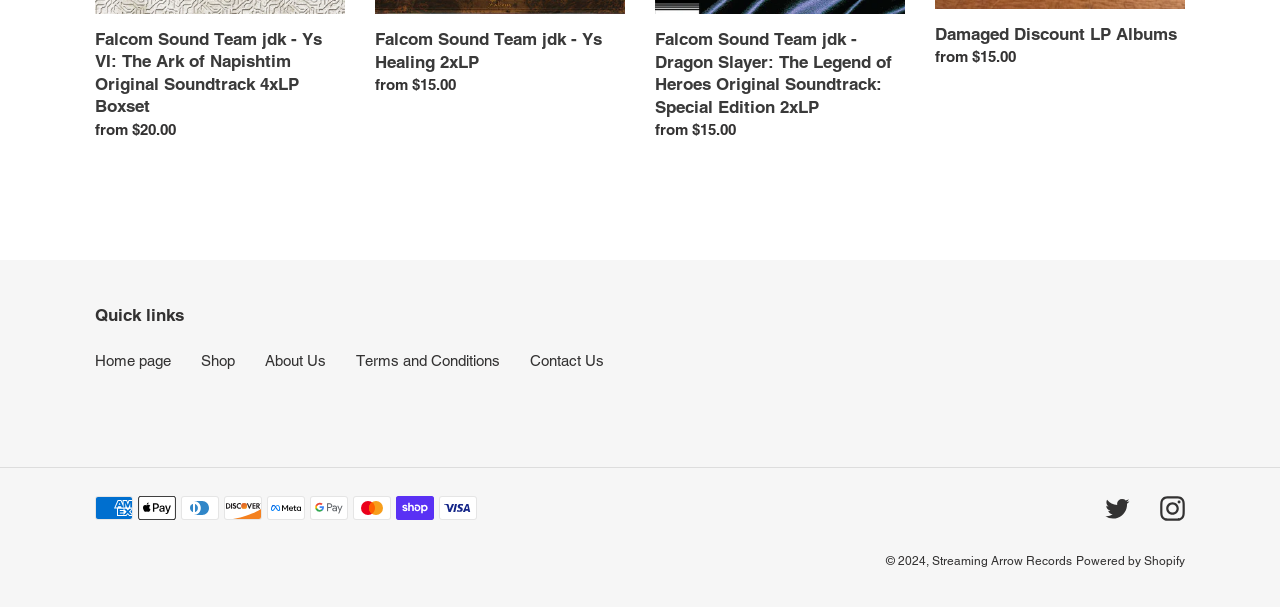Find the bounding box coordinates of the clickable area that will achieve the following instruction: "View About Us".

[0.207, 0.58, 0.255, 0.608]